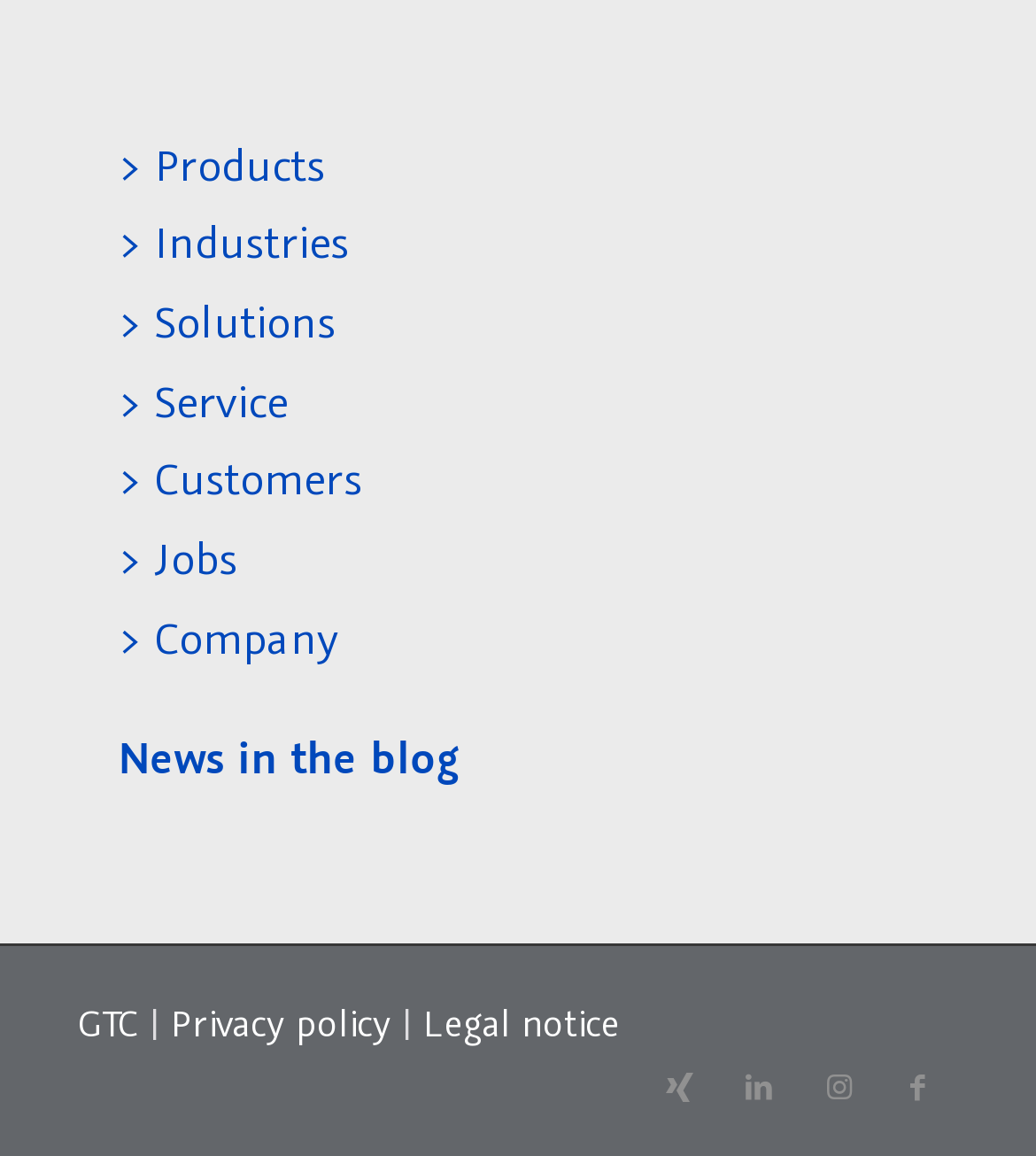Please find the bounding box coordinates of the element's region to be clicked to carry out this instruction: "View products".

[0.113, 0.117, 0.313, 0.167]